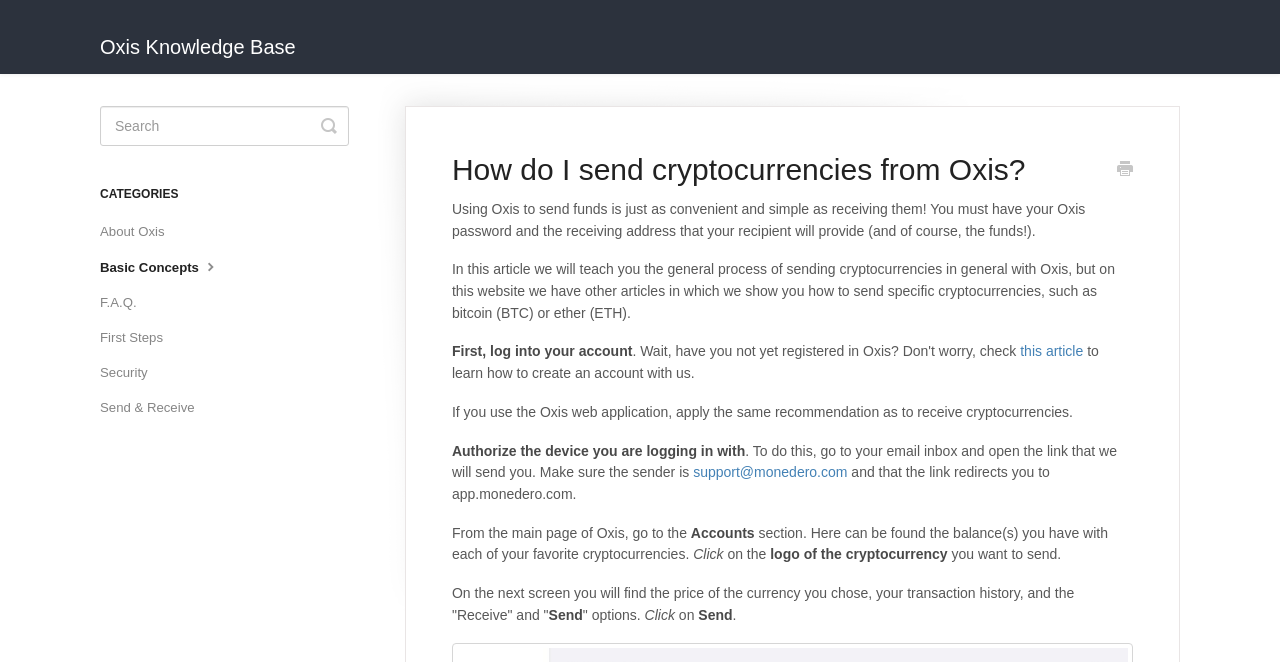What is the next step after clicking on the Send option? Refer to the image and provide a one-word or short phrase answer.

Not specified